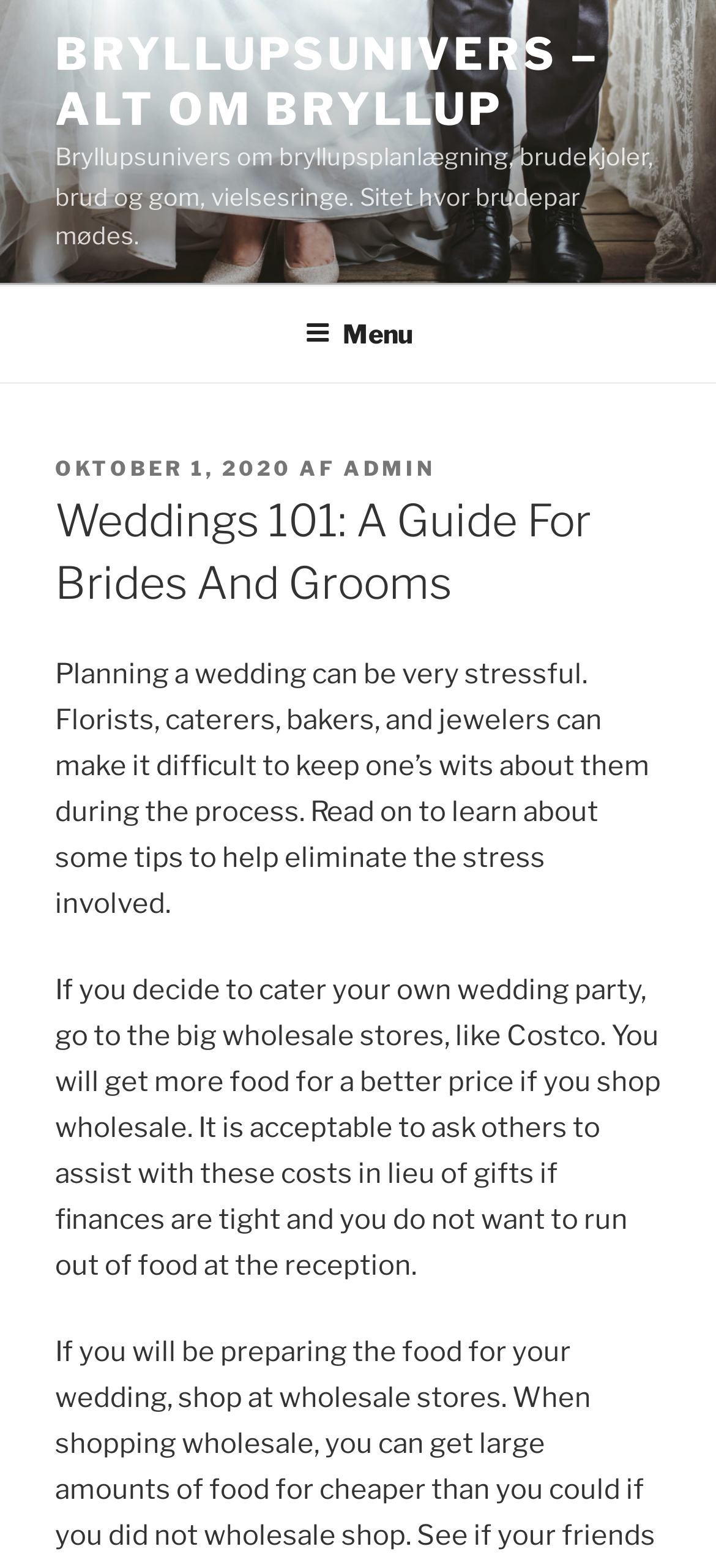Determine the bounding box coordinates in the format (top-left x, top-left y, bottom-right x, bottom-right y). Ensure all values are floating point numbers between 0 and 1. Identify the bounding box of the UI element described by: Bryllupsunivers – Alt om bryllup

[0.077, 0.018, 0.838, 0.087]